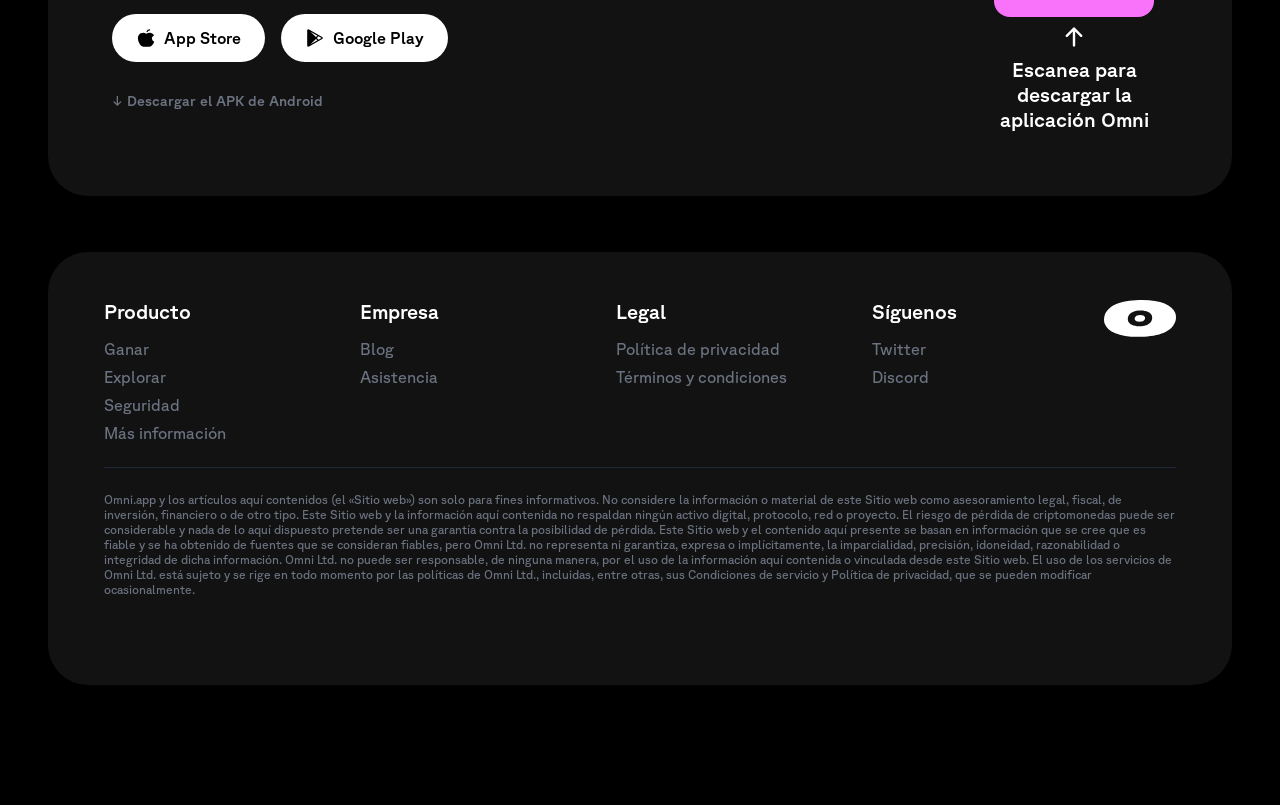Please give the bounding box coordinates of the area that should be clicked to fulfill the following instruction: "Click on the 'HYPNOTIC HEALING' link". The coordinates should be in the format of four float numbers from 0 to 1, i.e., [left, top, right, bottom].

None